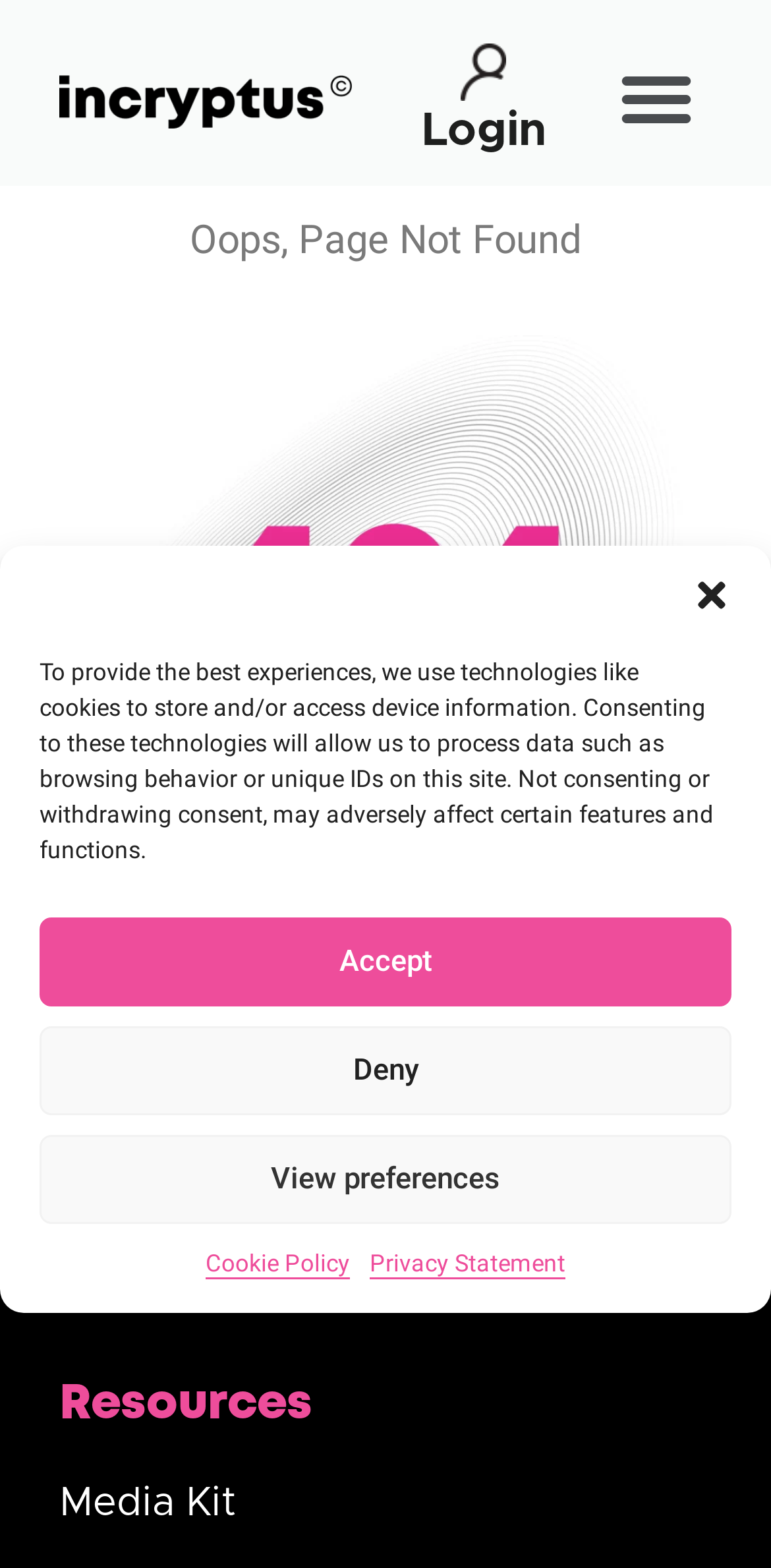Determine the bounding box coordinates for the area that should be clicked to carry out the following instruction: "Click the login button".

[0.547, 0.069, 0.709, 0.098]